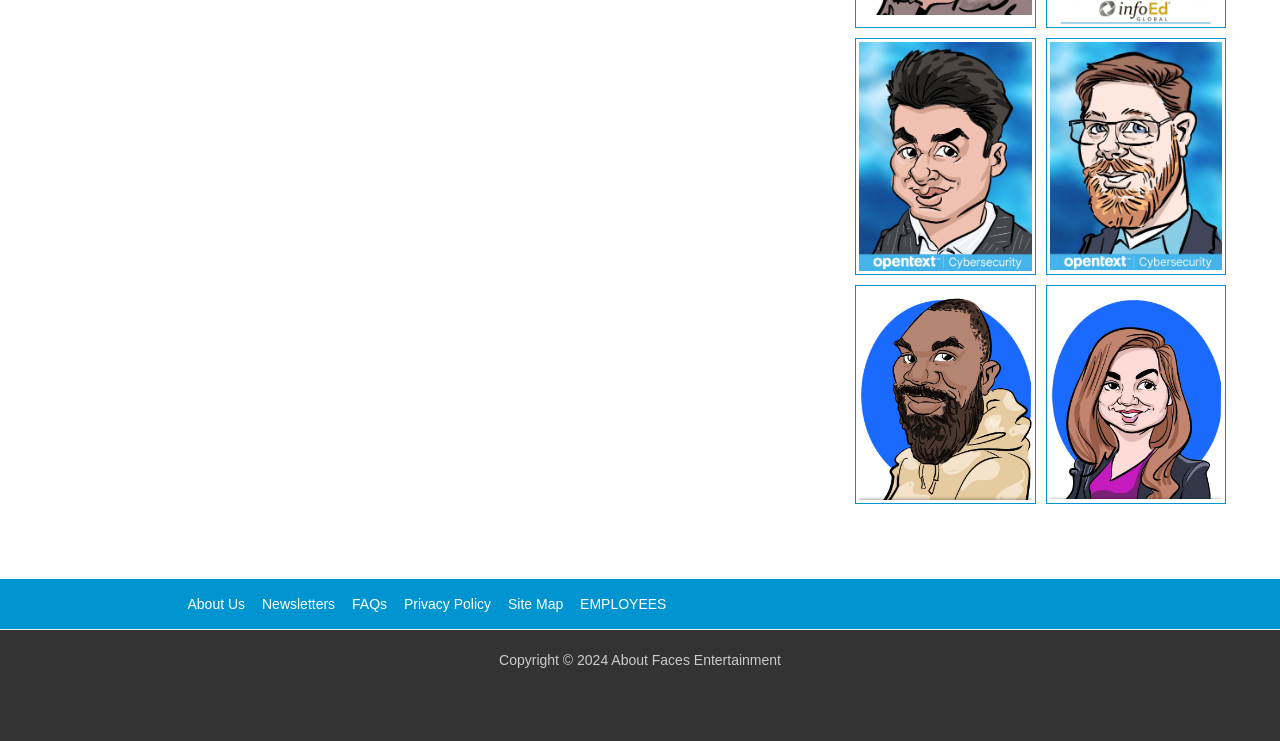Specify the bounding box coordinates of the region I need to click to perform the following instruction: "visit Mike H Digital Caricature Artists". The coordinates must be four float numbers in the range of 0 to 1, i.e., [left, top, right, bottom].

[0.671, 0.199, 0.806, 0.22]